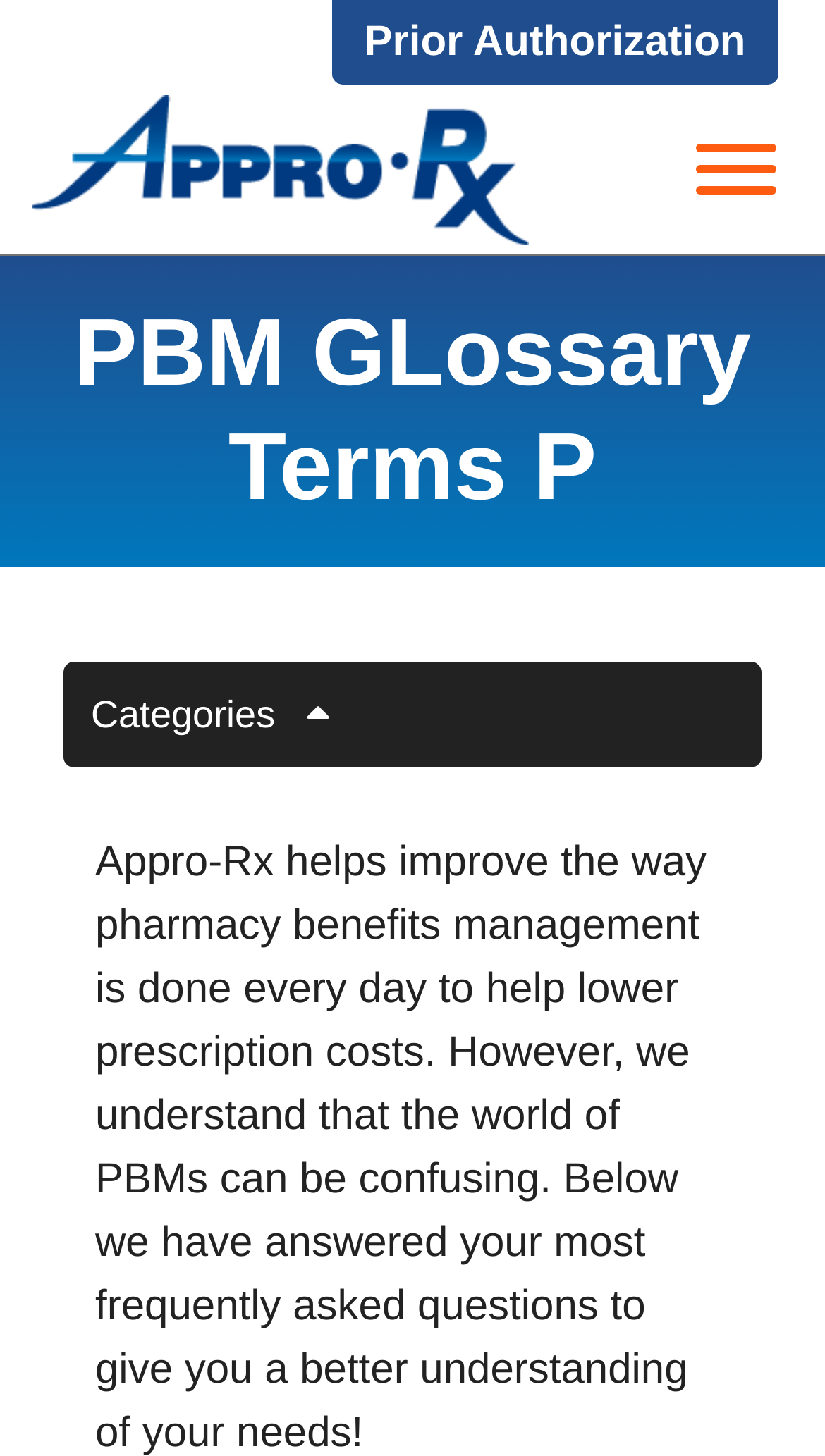Please identify and generate the text content of the webpage's main heading.

PBM GLossary Terms P